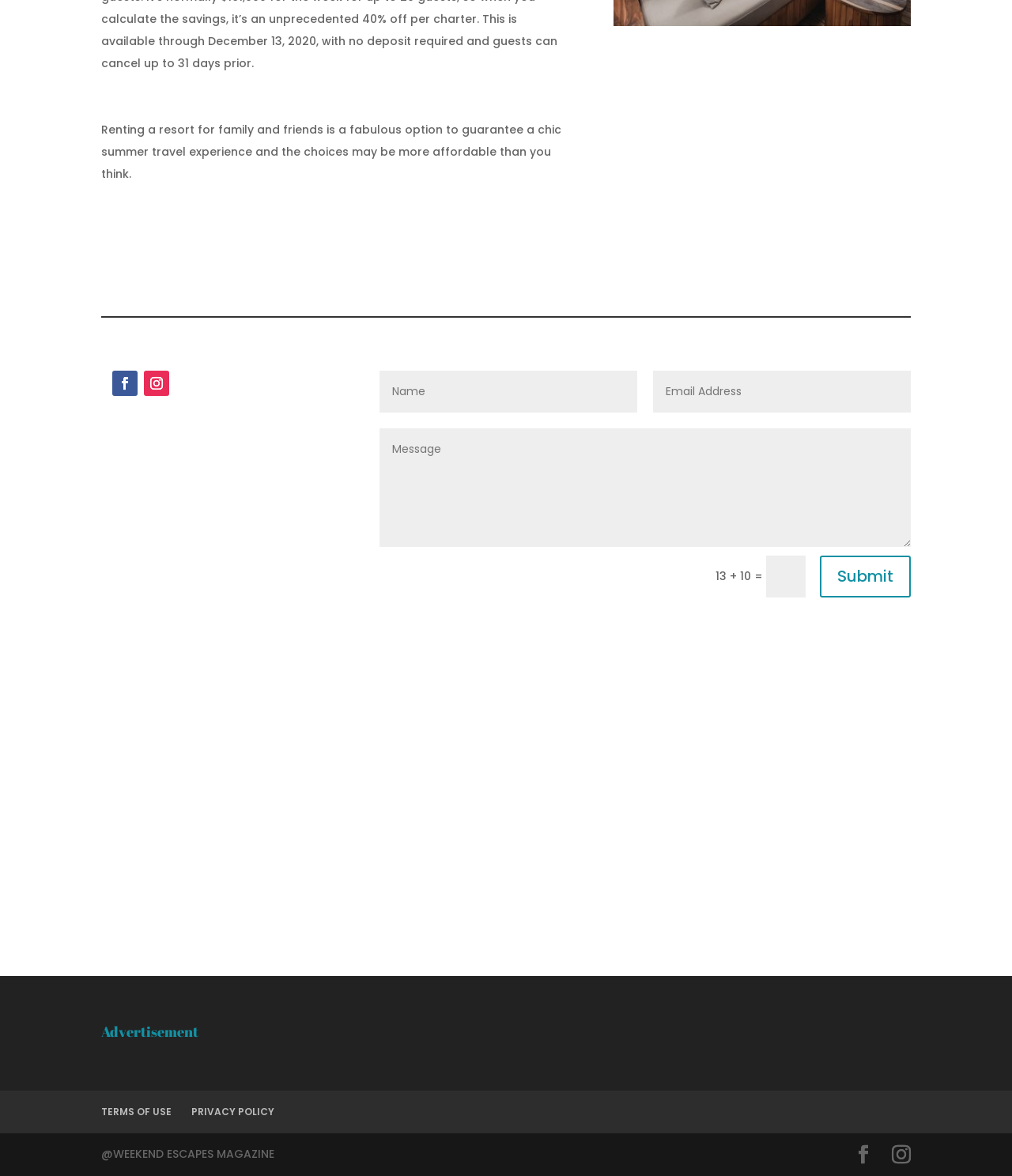Based on the visual content of the image, answer the question thoroughly: What is the phone number mentioned in the footer?

I found the phone number '805-849-7014' in the footer section of the webpage, specifically in the text '805-849-7014'.